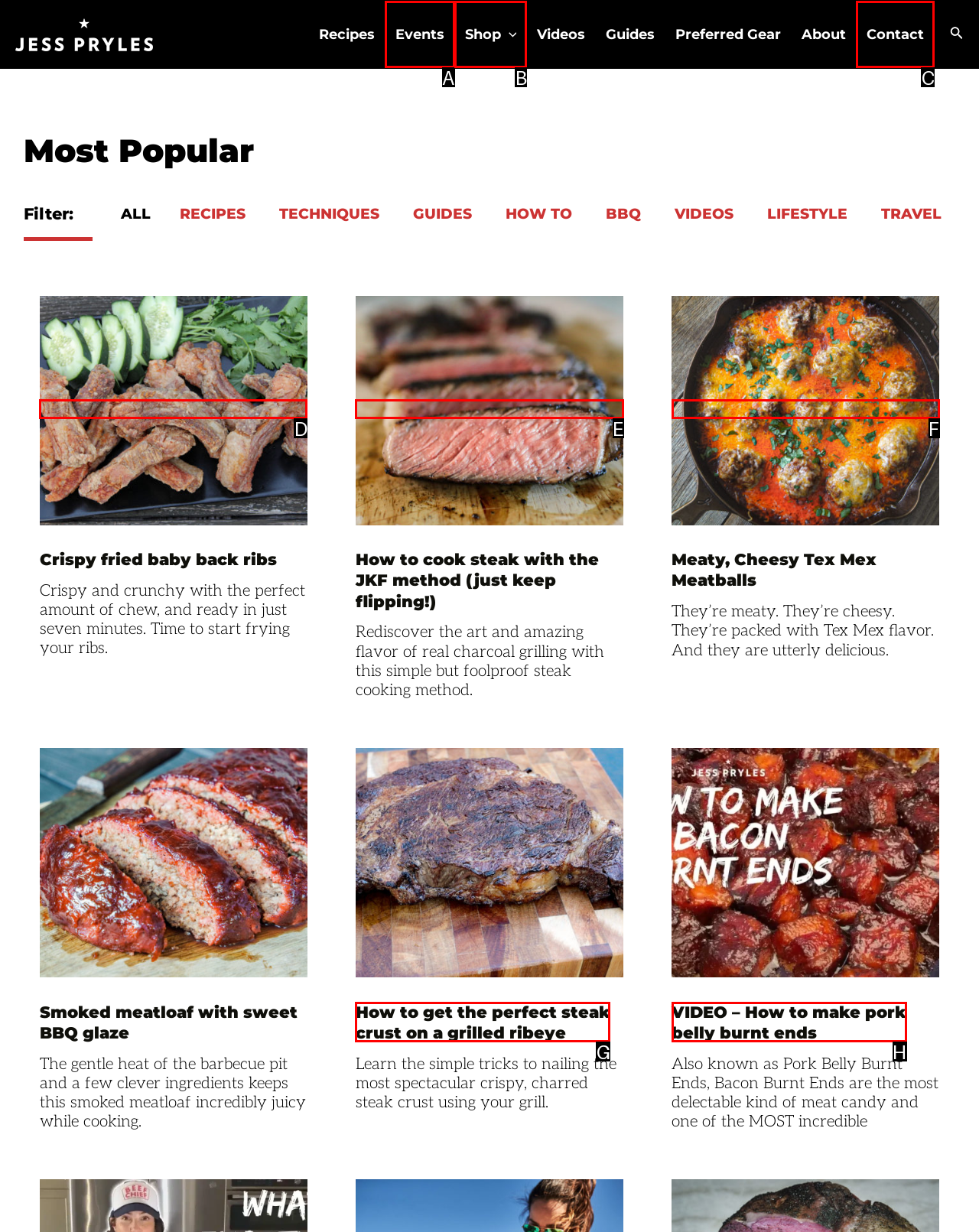Which UI element matches this description: alt="crispy fried ribs"?
Reply with the letter of the correct option directly.

D